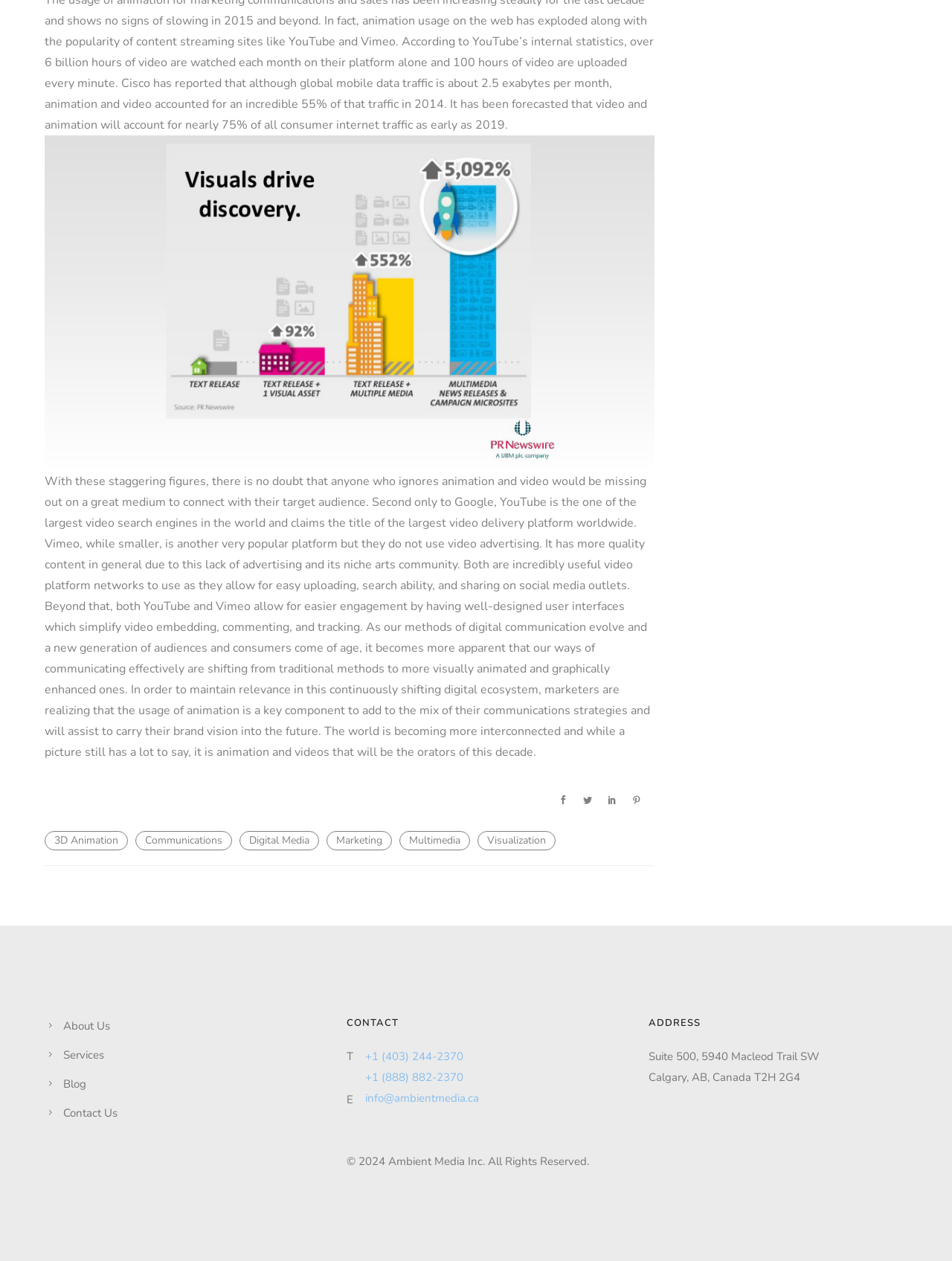Identify the bounding box coordinates of the region I need to click to complete this instruction: "Click the 'Contact Us' link".

[0.066, 0.877, 0.123, 0.889]